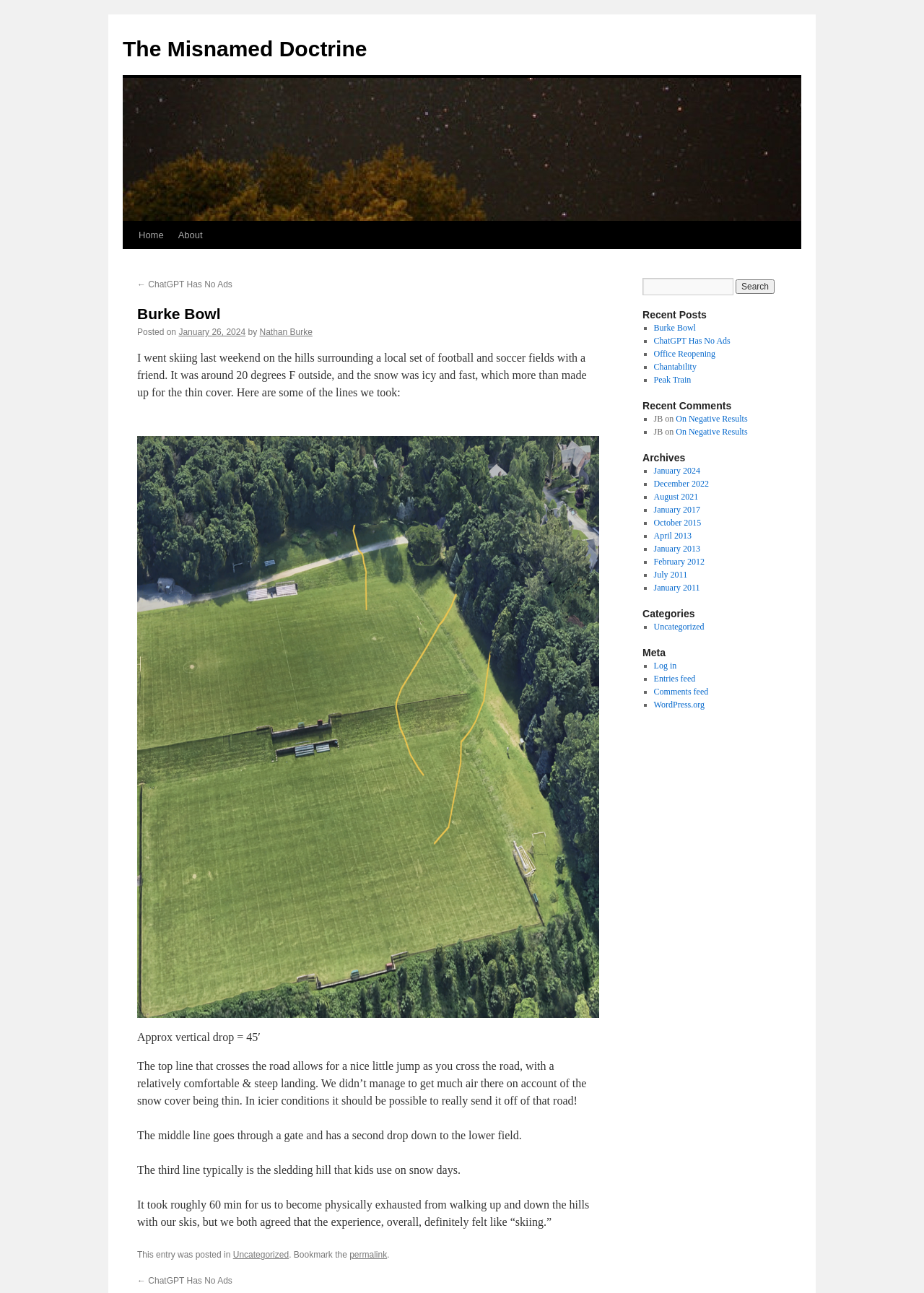Please identify the bounding box coordinates of the element's region that needs to be clicked to fulfill the following instruction: "Go to Burke Bowl". The bounding box coordinates should consist of four float numbers between 0 and 1, i.e., [left, top, right, bottom].

[0.707, 0.25, 0.753, 0.257]